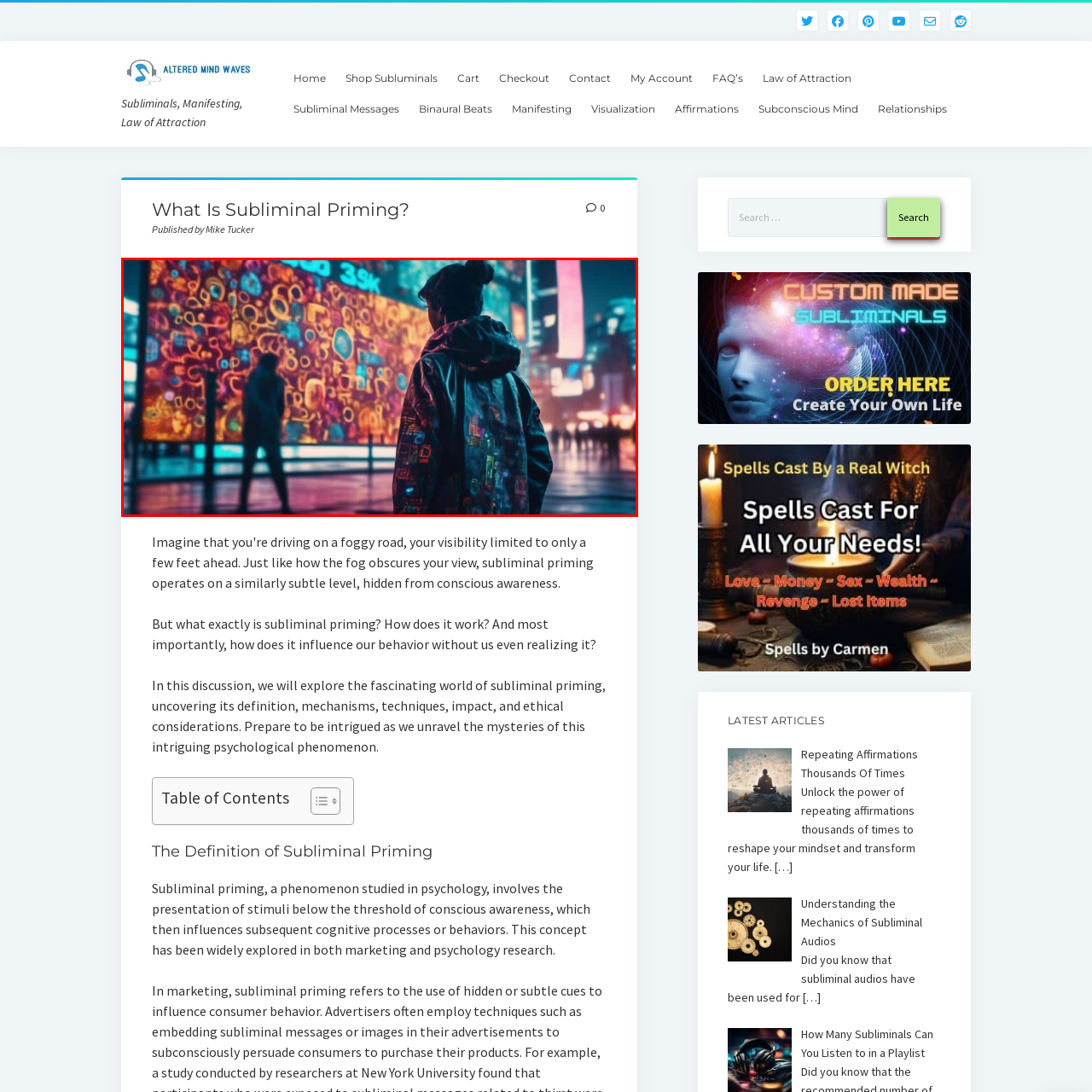What is the figure wearing?
Please observe the details within the red bounding box in the image and respond to the question with a detailed explanation based on what you see.

The caption describes the figure's attire as 'a stylish, graphic-covered jacket', suggesting a blend of contemporary fashion and individuality. This detail is important in understanding the figure's personality and style.